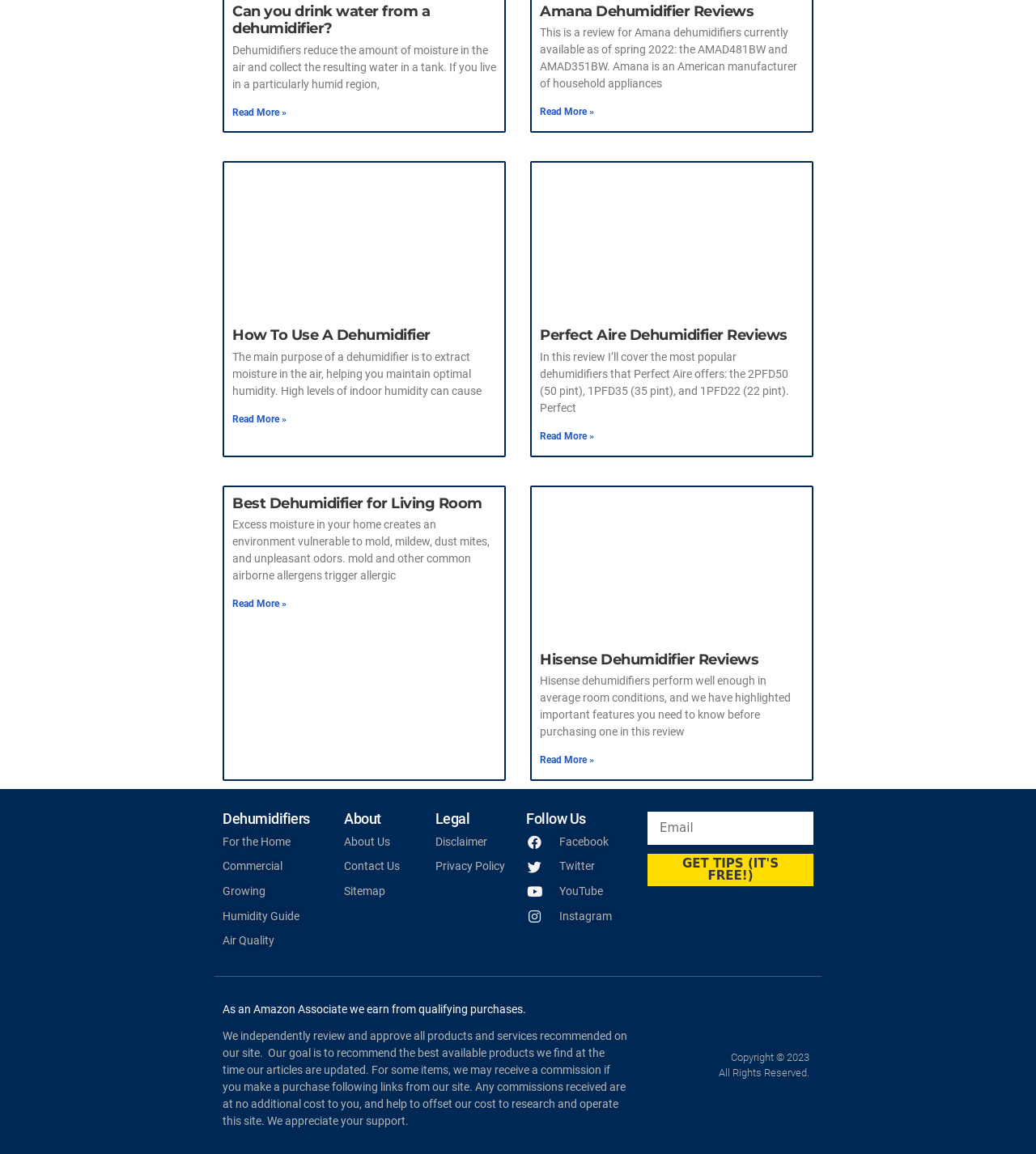Specify the bounding box coordinates of the element's area that should be clicked to execute the given instruction: "Click on 'How To Use A Dehumidifier'". The coordinates should be four float numbers between 0 and 1, i.e., [left, top, right, bottom].

[0.224, 0.283, 0.415, 0.298]